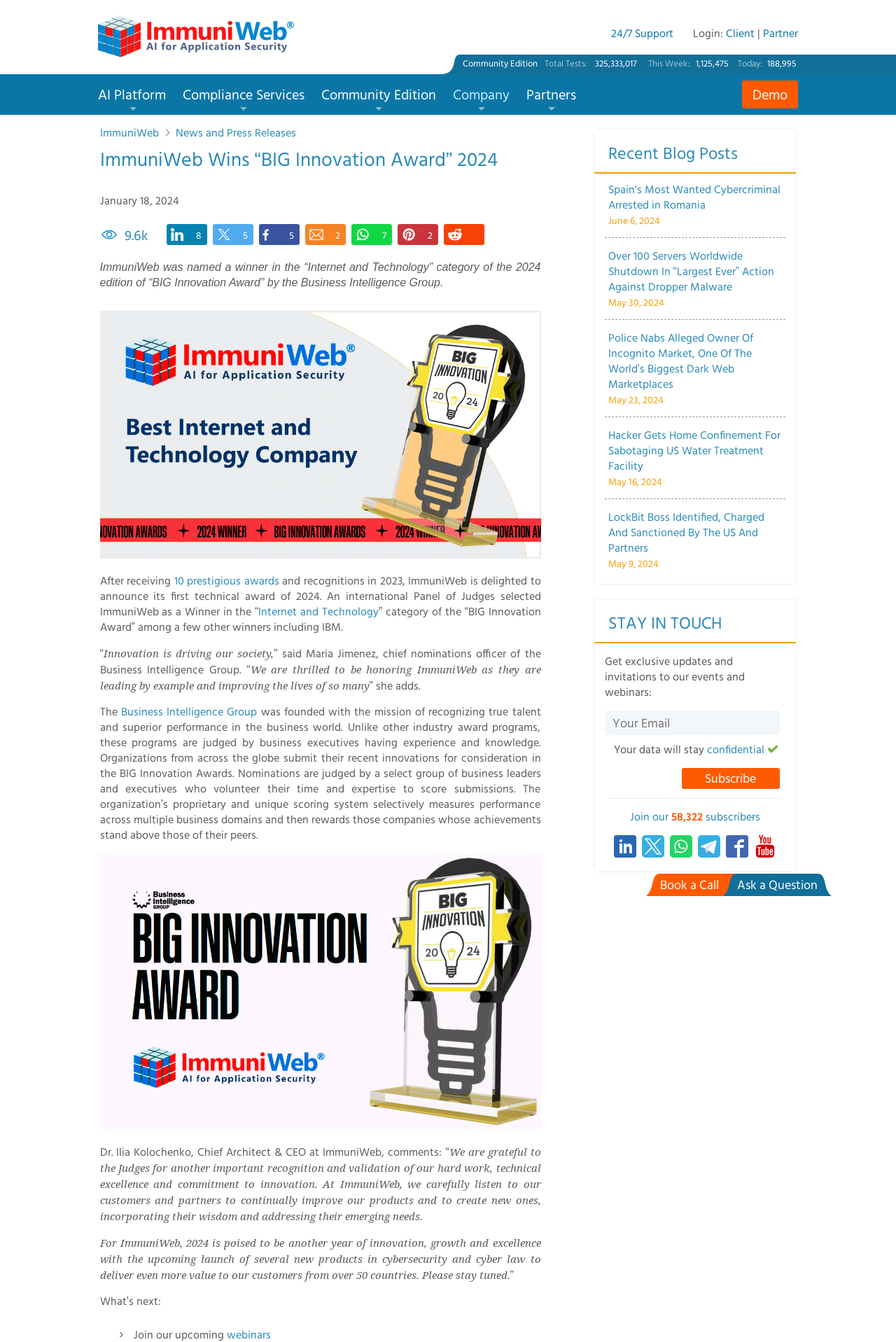Determine the bounding box coordinates for the clickable element required to fulfill the instruction: "Subscribe to the newsletter". Provide the coordinates as four float numbers between 0 and 1, i.e., [left, top, right, bottom].

[0.761, 0.572, 0.87, 0.588]